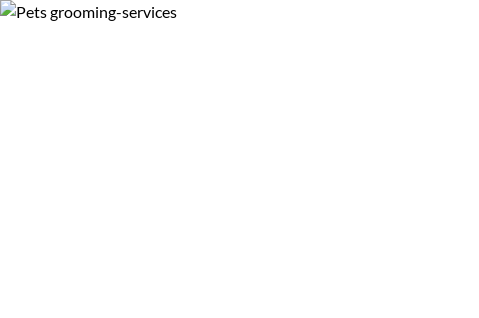Generate a complete and detailed caption for the image.

The image titled "Pets grooming-services" likely showcases various dog grooming options available for pet owners. This section is part of a broader discussion about mobile dog grooming services, emphasizing the convenience of professional grooming at home. The content surrounding this image suggests it fits within a context that helps pet owners make informed decisions about grooming their dogs, highlighting both DIY tips and the benefits of hiring professional groomers. This visual element reinforces the message of accessible and specialized dog grooming services, appealing to those considering the best options for their furry friends.